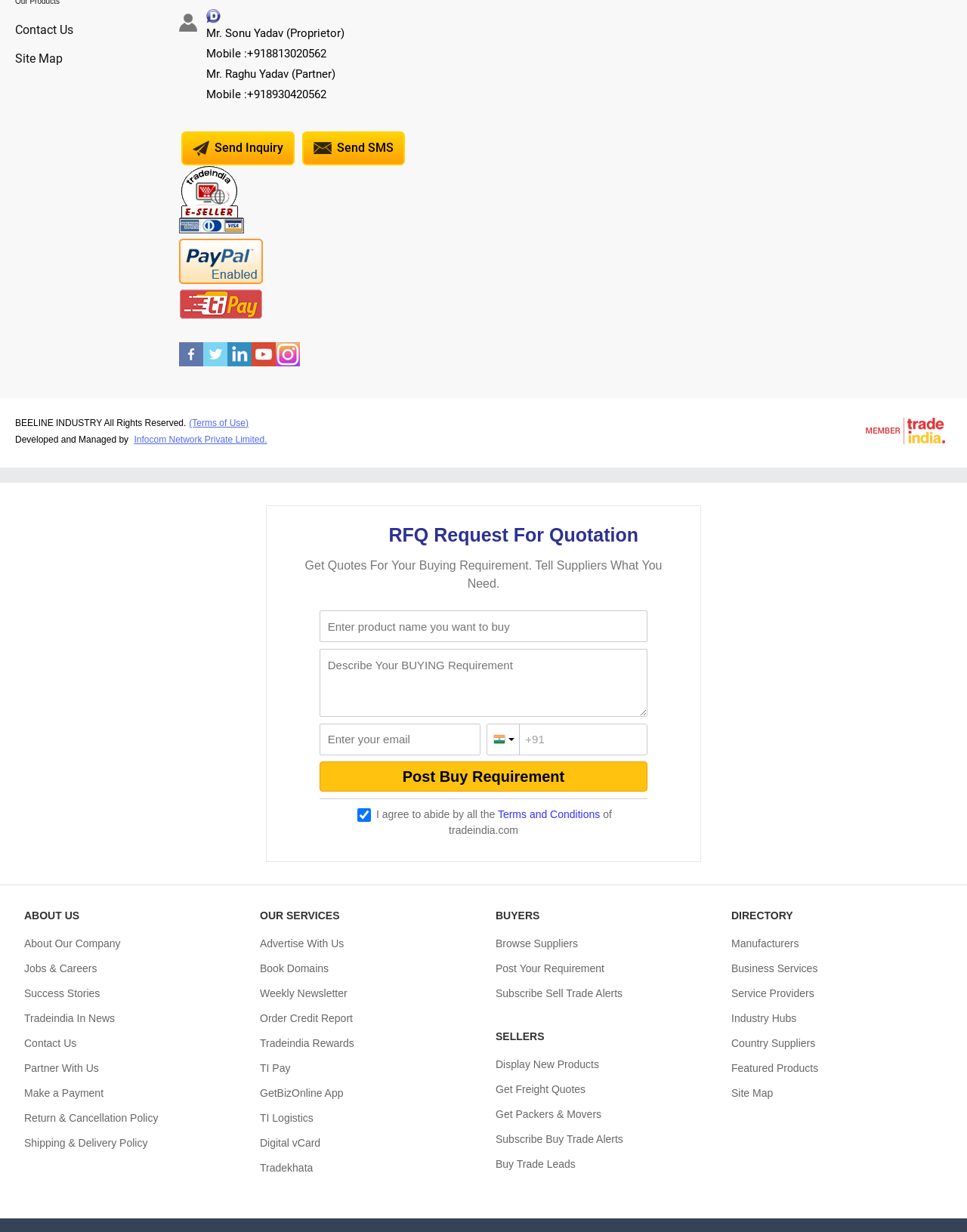Determine the bounding box coordinates of the UI element described by: "name="description" placeholder="Describe Your BUYING Requirement"".

[0.33, 0.527, 0.67, 0.582]